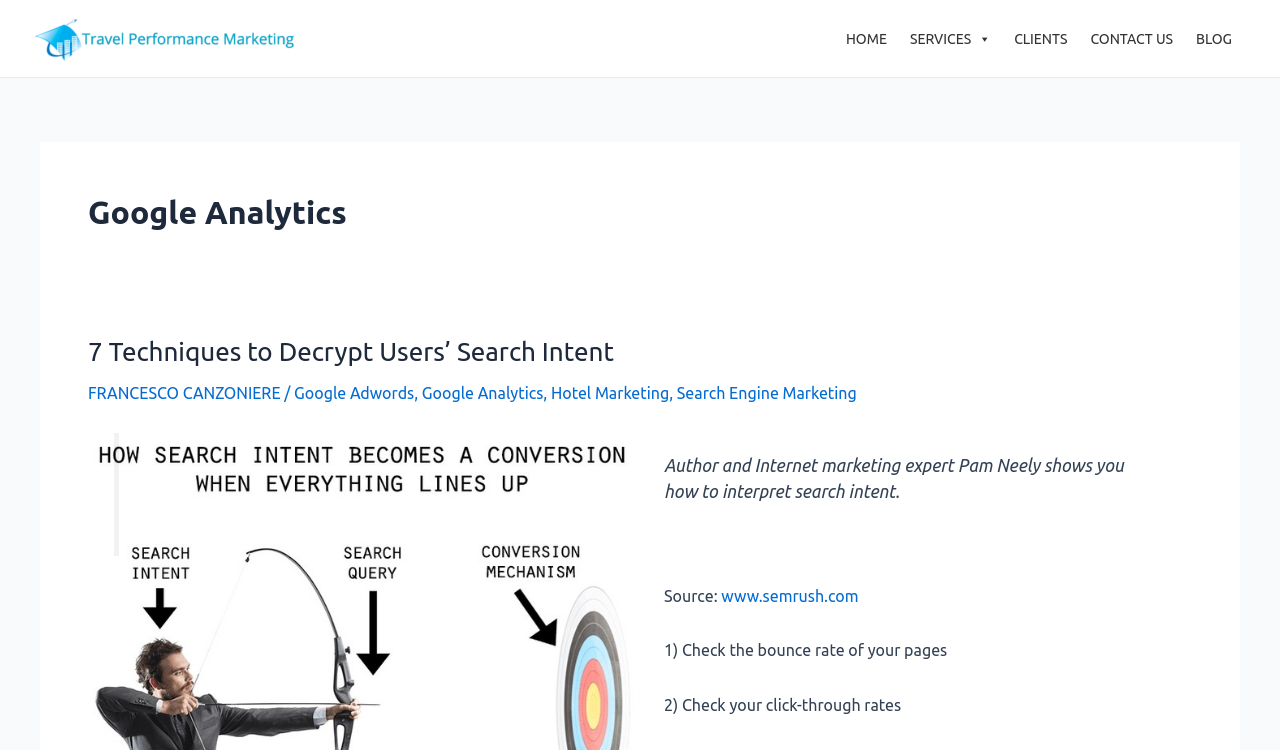Please identify the coordinates of the bounding box for the clickable region that will accomplish this instruction: "read about Google Analytics".

[0.069, 0.253, 0.931, 0.313]